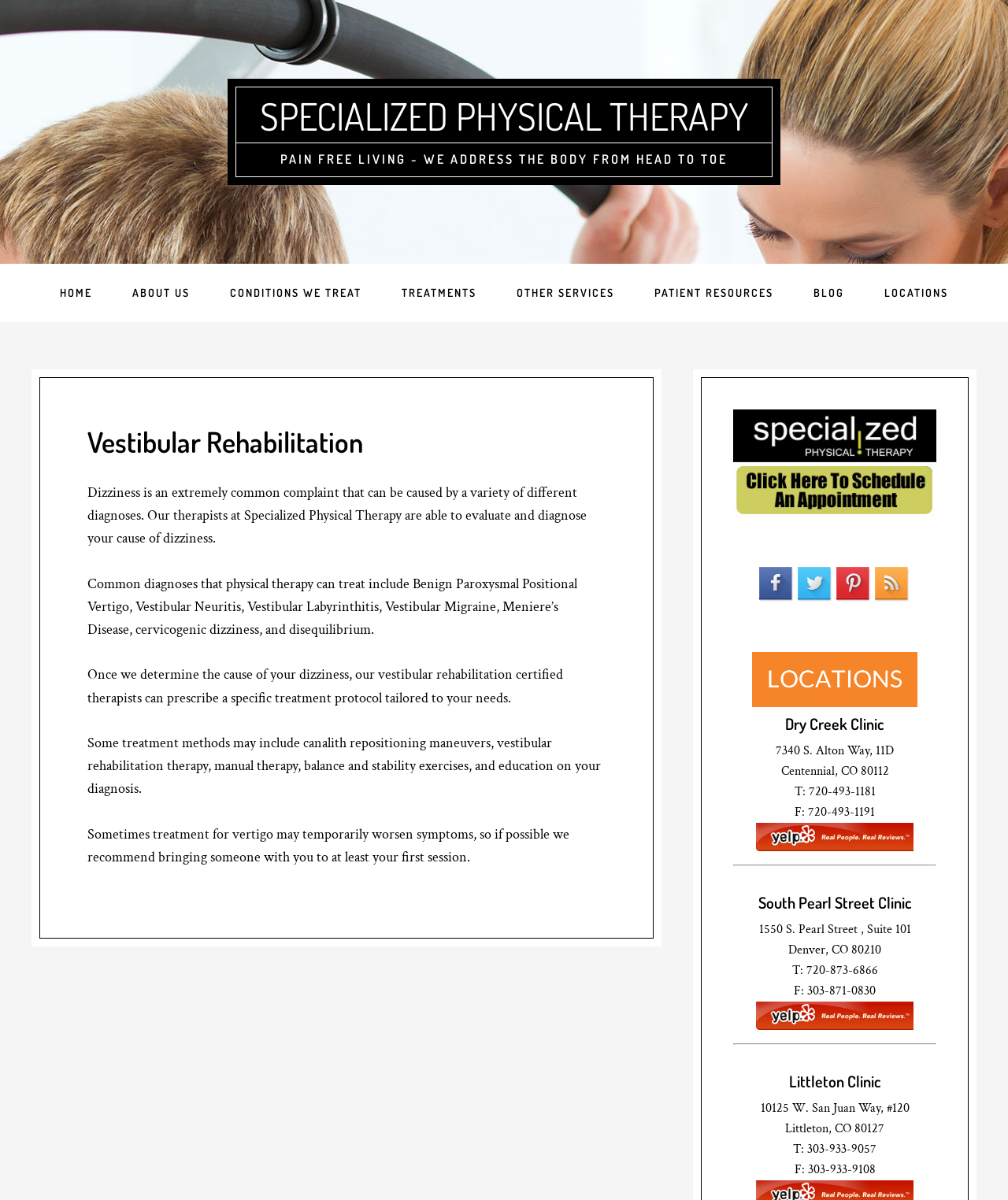What is the name of the physical therapy clinic?
Examine the webpage screenshot and provide an in-depth answer to the question.

The name of the physical therapy clinic can be found in the top navigation bar, where it is written as 'SPECIALIZED PHYSICAL THERAPY'. This is also confirmed by the static text 'PAIN FREE LIVING - WE ADDRESS THE BODY FROM HEAD TO TOE' which is located below the clinic's name.